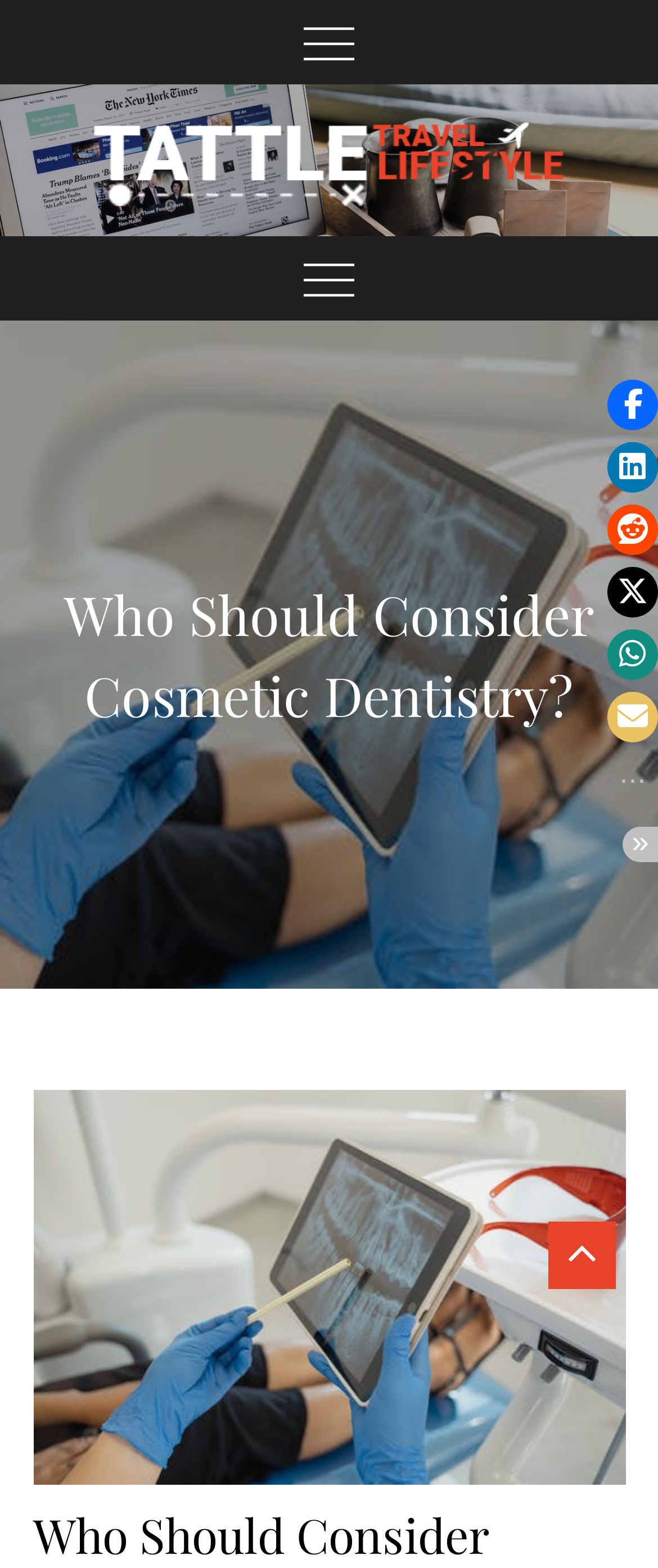Please identify the primary heading of the webpage and give its text content.

Who Should Consider Cosmetic Dentistry?